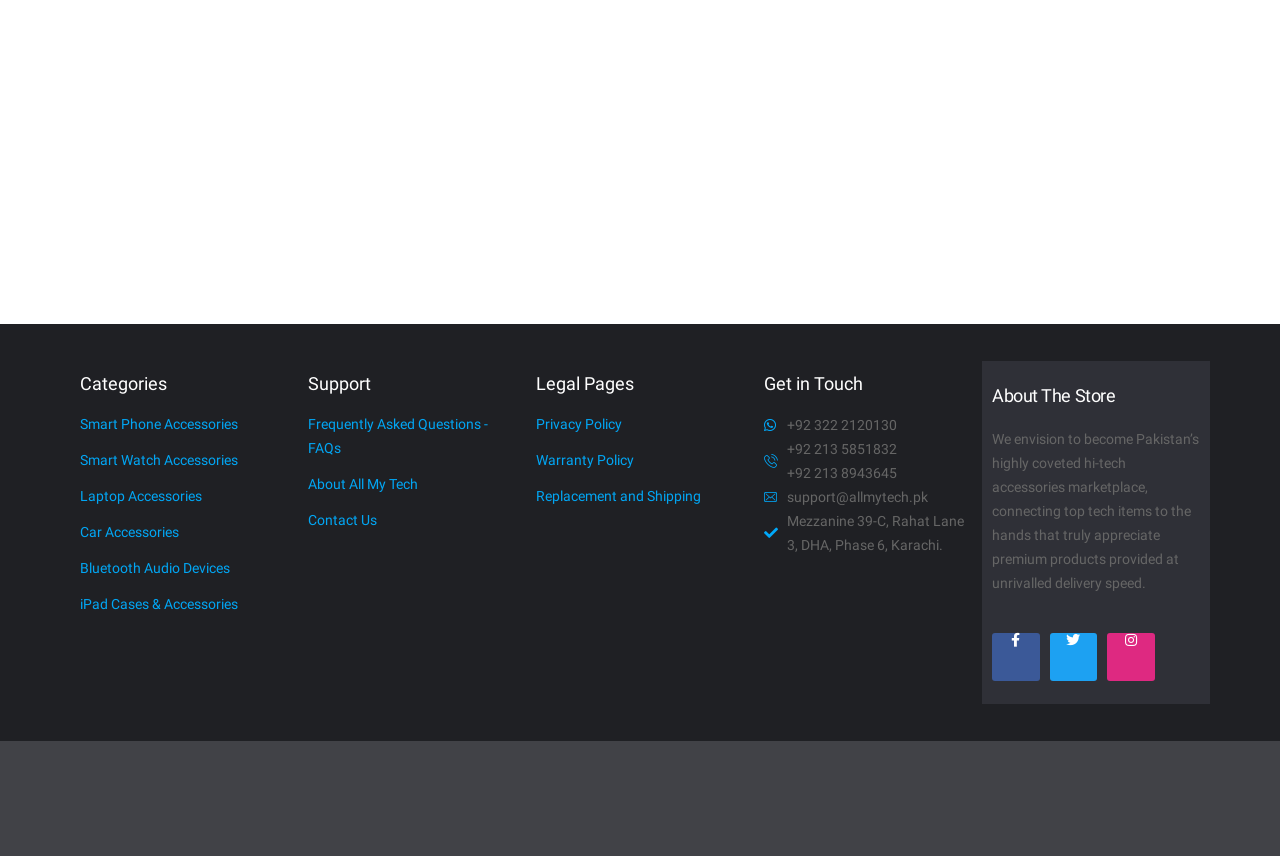Using the format (top-left x, top-left y, bottom-right x, bottom-right y), provide the bounding box coordinates for the described UI element. All values should be floating point numbers between 0 and 1: iPad Cases & Accessories

[0.062, 0.692, 0.225, 0.72]